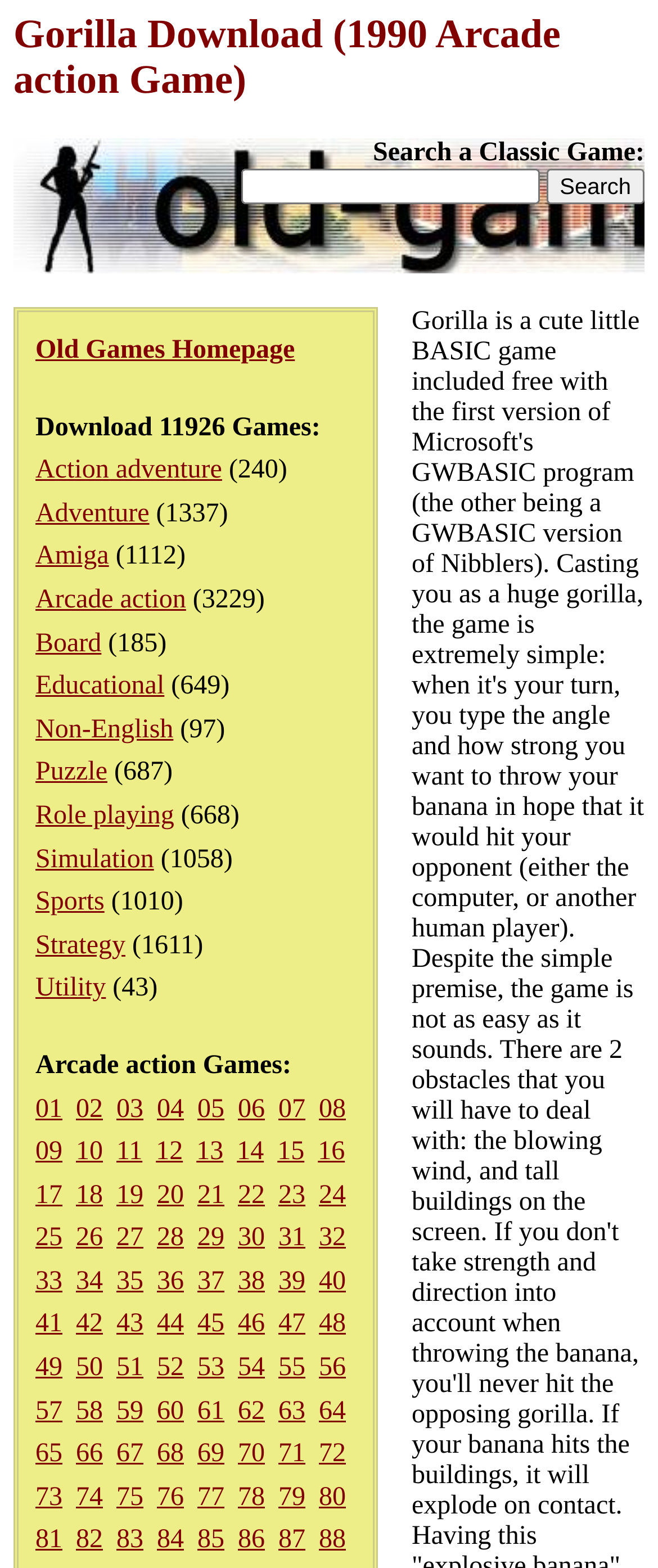Please identify the bounding box coordinates of the area I need to click to accomplish the following instruction: "Download Arcade action games".

[0.054, 0.67, 0.443, 0.689]